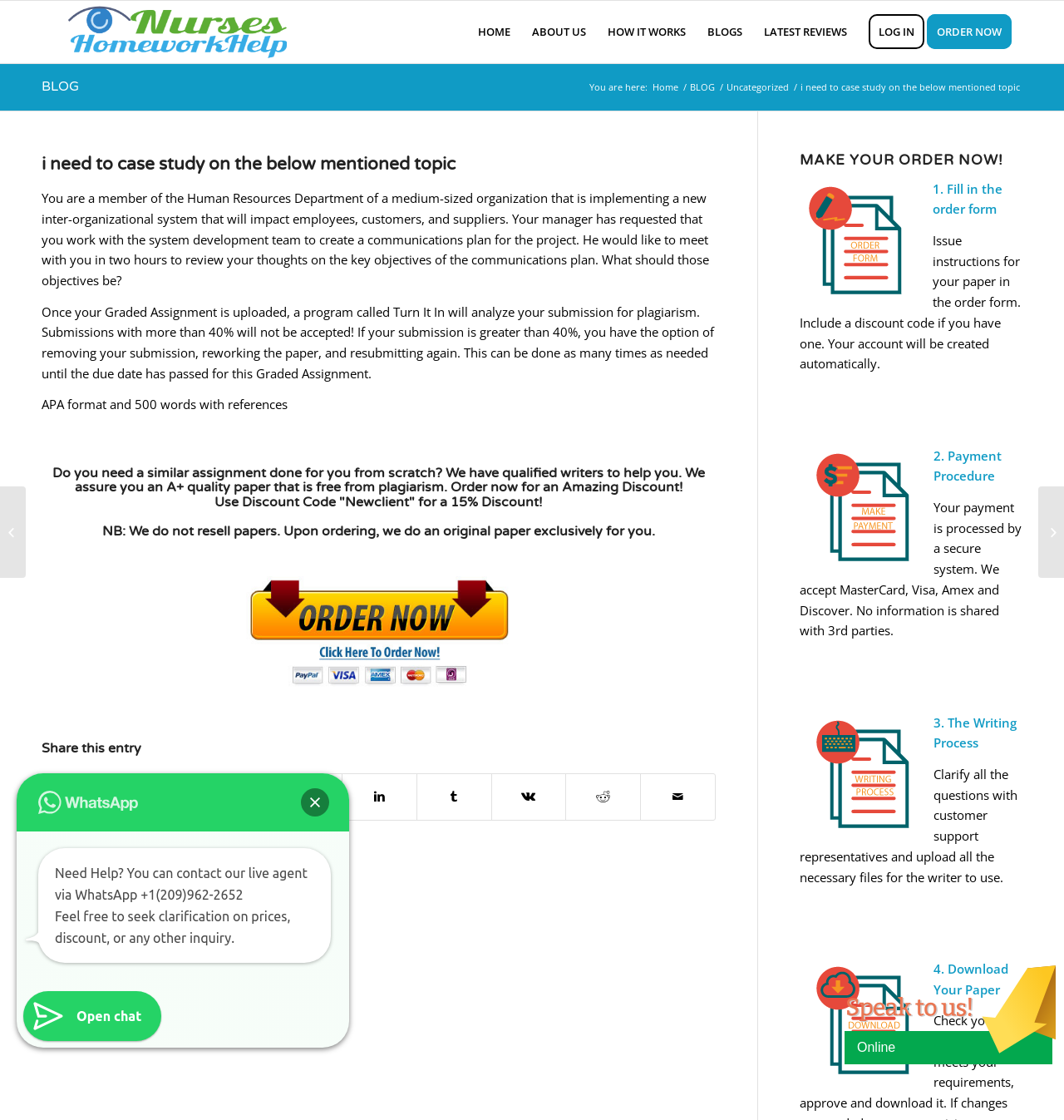Ascertain the bounding box coordinates for the UI element detailed here: "BLOGS". The coordinates should be provided as [left, top, right, bottom] with each value being a float between 0 and 1.

[0.655, 0.001, 0.708, 0.056]